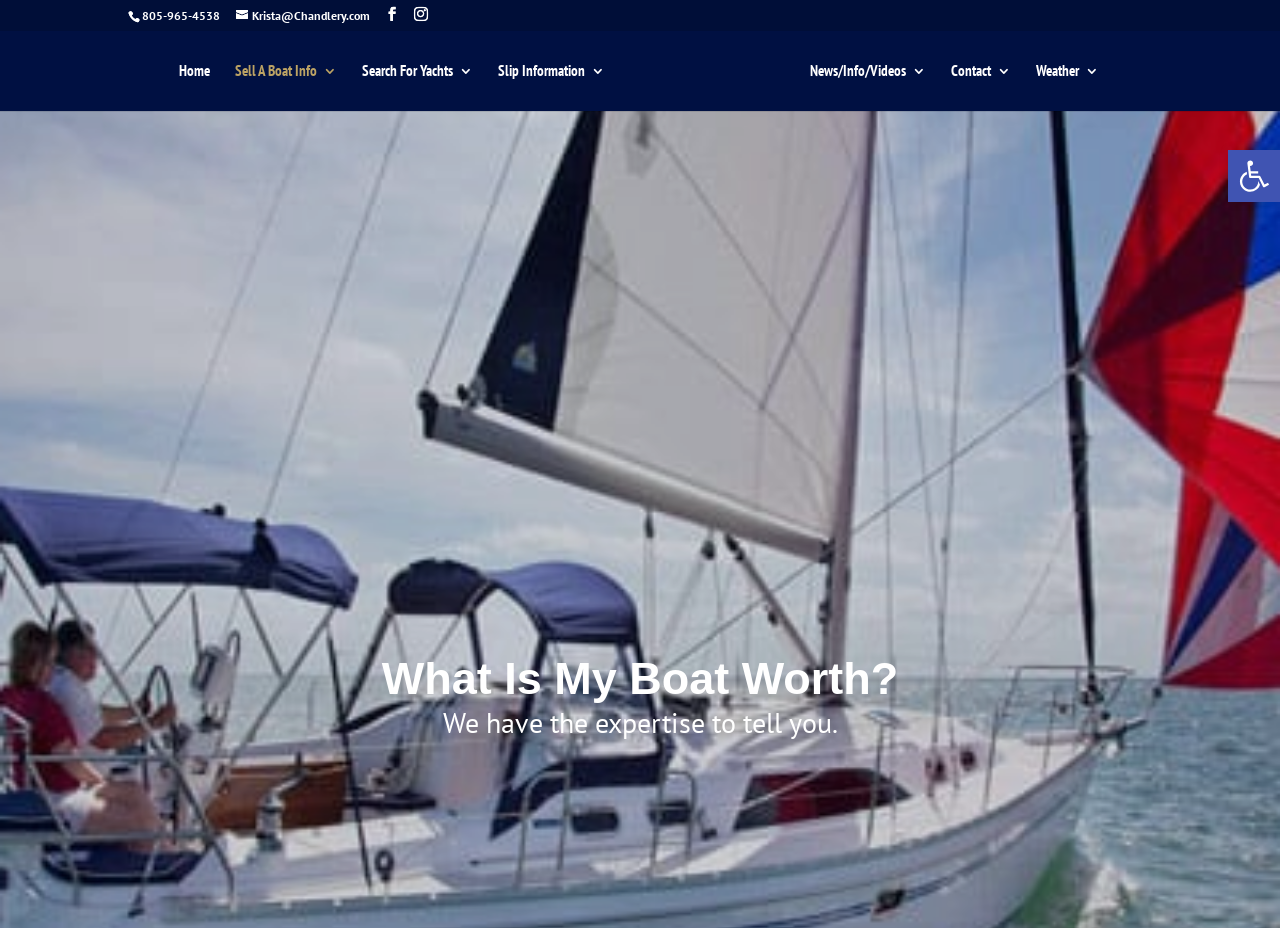Predict the bounding box of the UI element based on this description: "Open toolbar Accessibility Tools".

[0.959, 0.162, 1.0, 0.218]